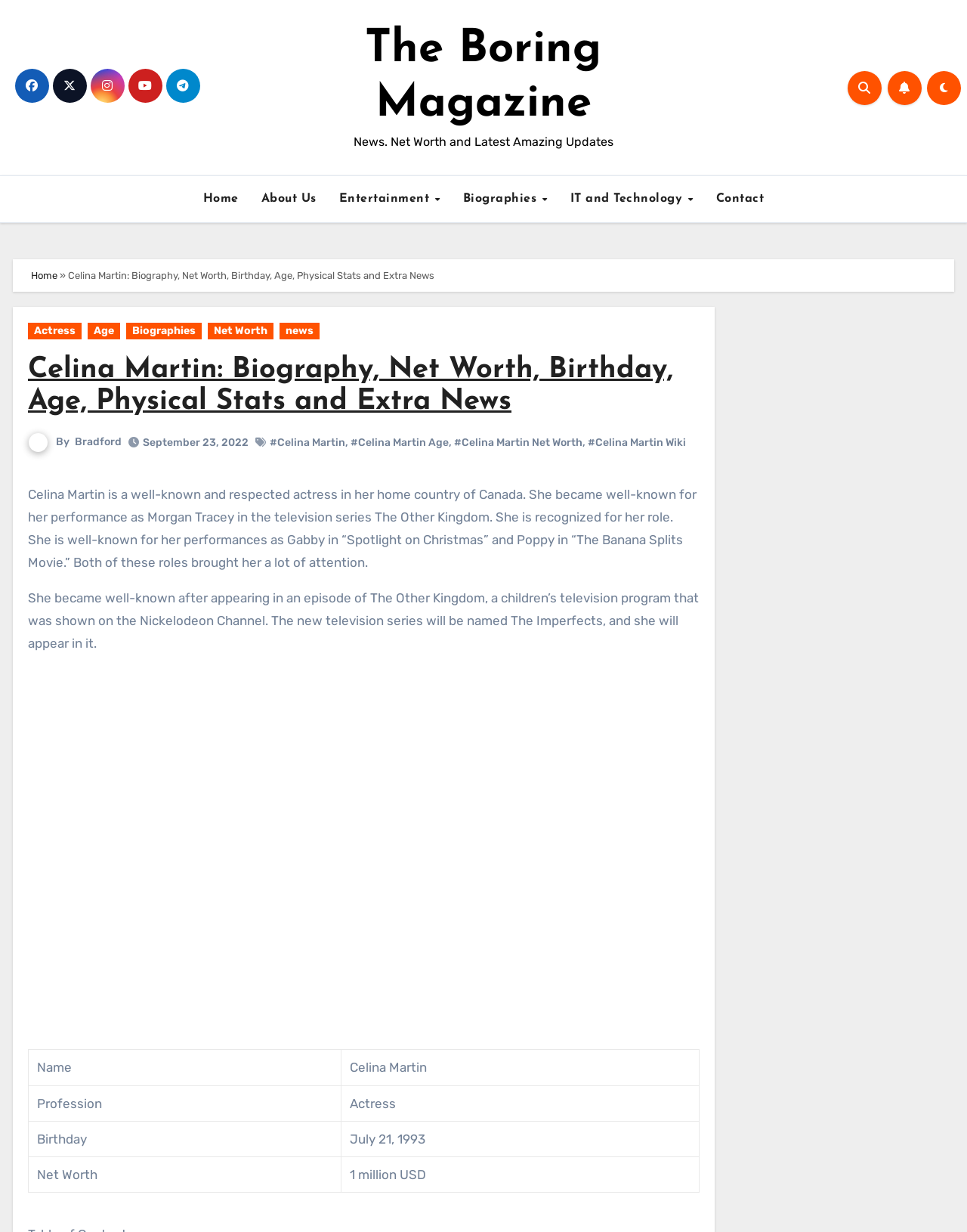Find the coordinates for the bounding box of the element with this description: "About Us".

[0.258, 0.148, 0.339, 0.175]